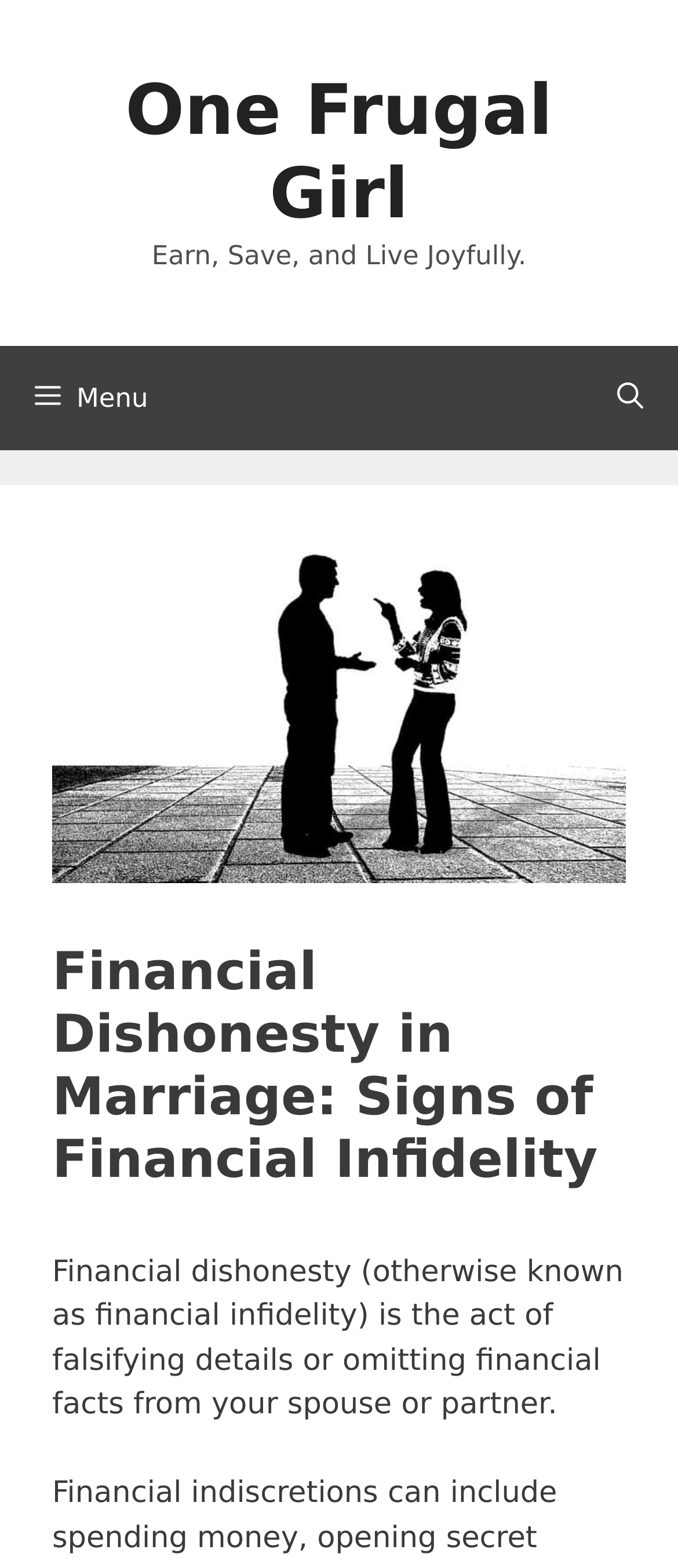Bounding box coordinates should be in the format (top-left x, top-left y, bottom-right x, bottom-right y) and all values should be floating point numbers between 0 and 1. Determine the bounding box coordinate for the UI element described as: One Frugal Girl

[0.185, 0.045, 0.815, 0.15]